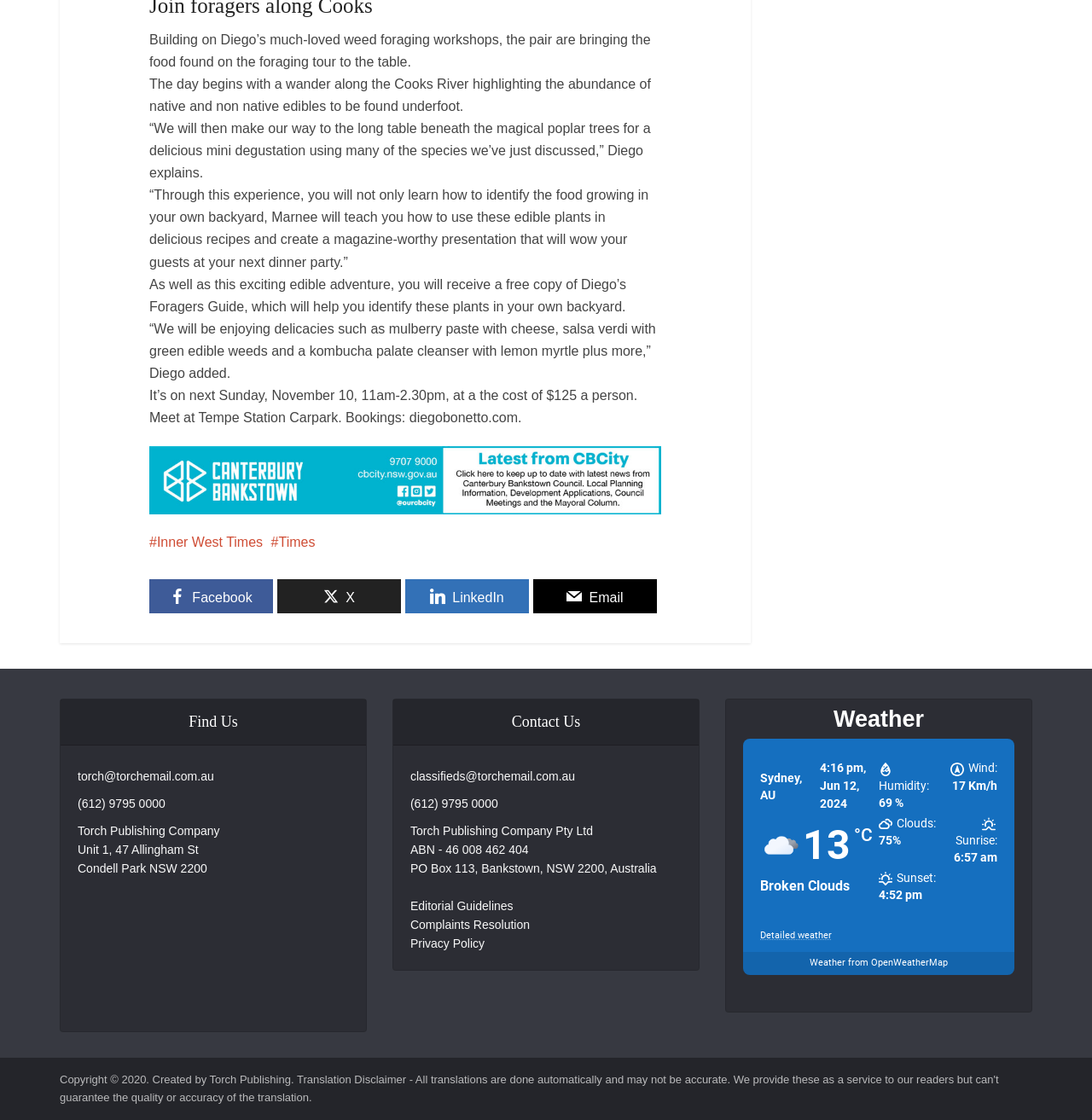Please identify the bounding box coordinates of the region to click in order to complete the given instruction: "View the 'Latest' news". The coordinates should be four float numbers between 0 and 1, i.e., [left, top, right, bottom].

None